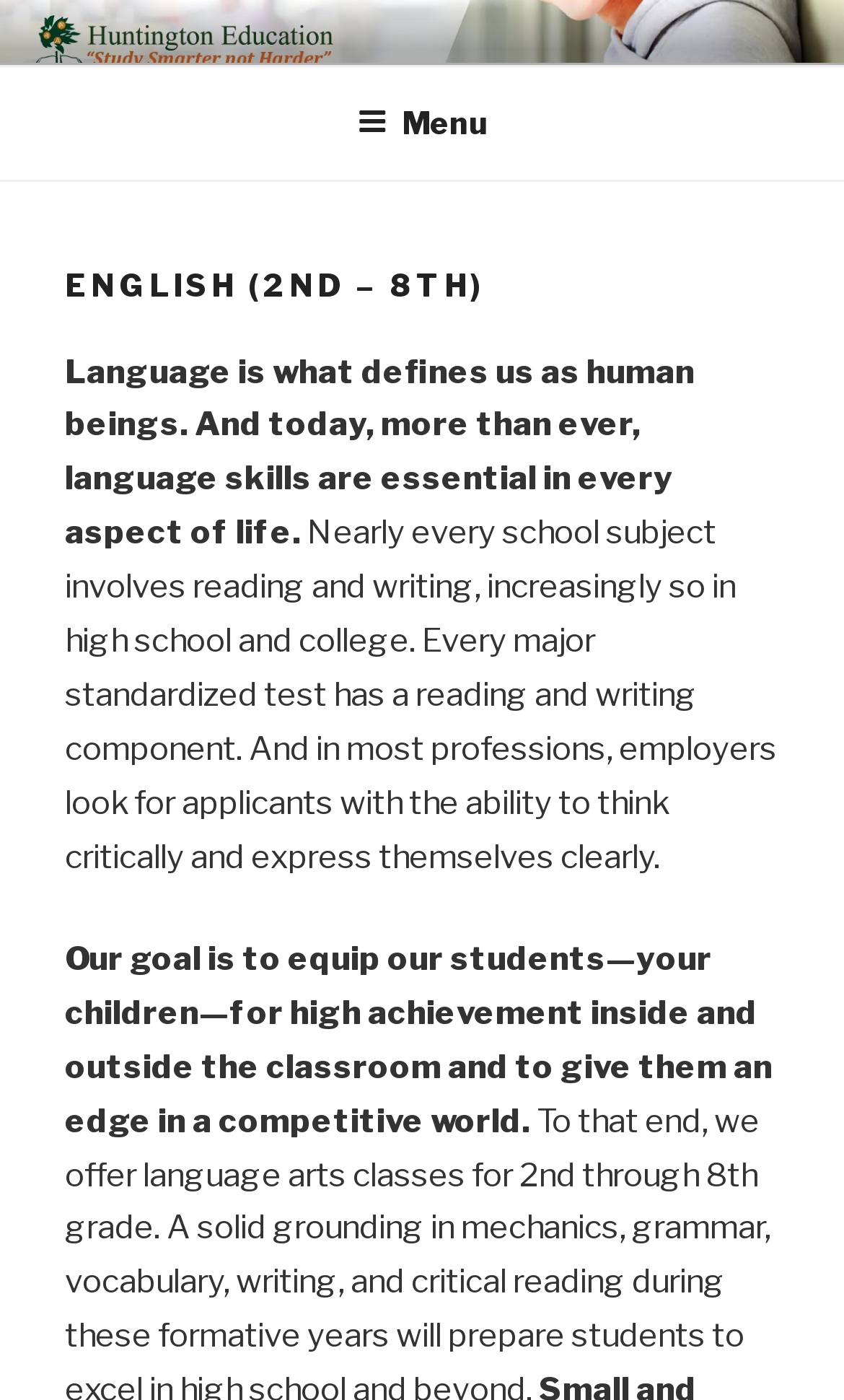Determine the bounding box coordinates in the format (top-left x, top-left y, bottom-right x, bottom-right y). Ensure all values are floating point numbers between 0 and 1. Identify the bounding box of the UI element described by: Menu

[0.386, 0.049, 0.614, 0.125]